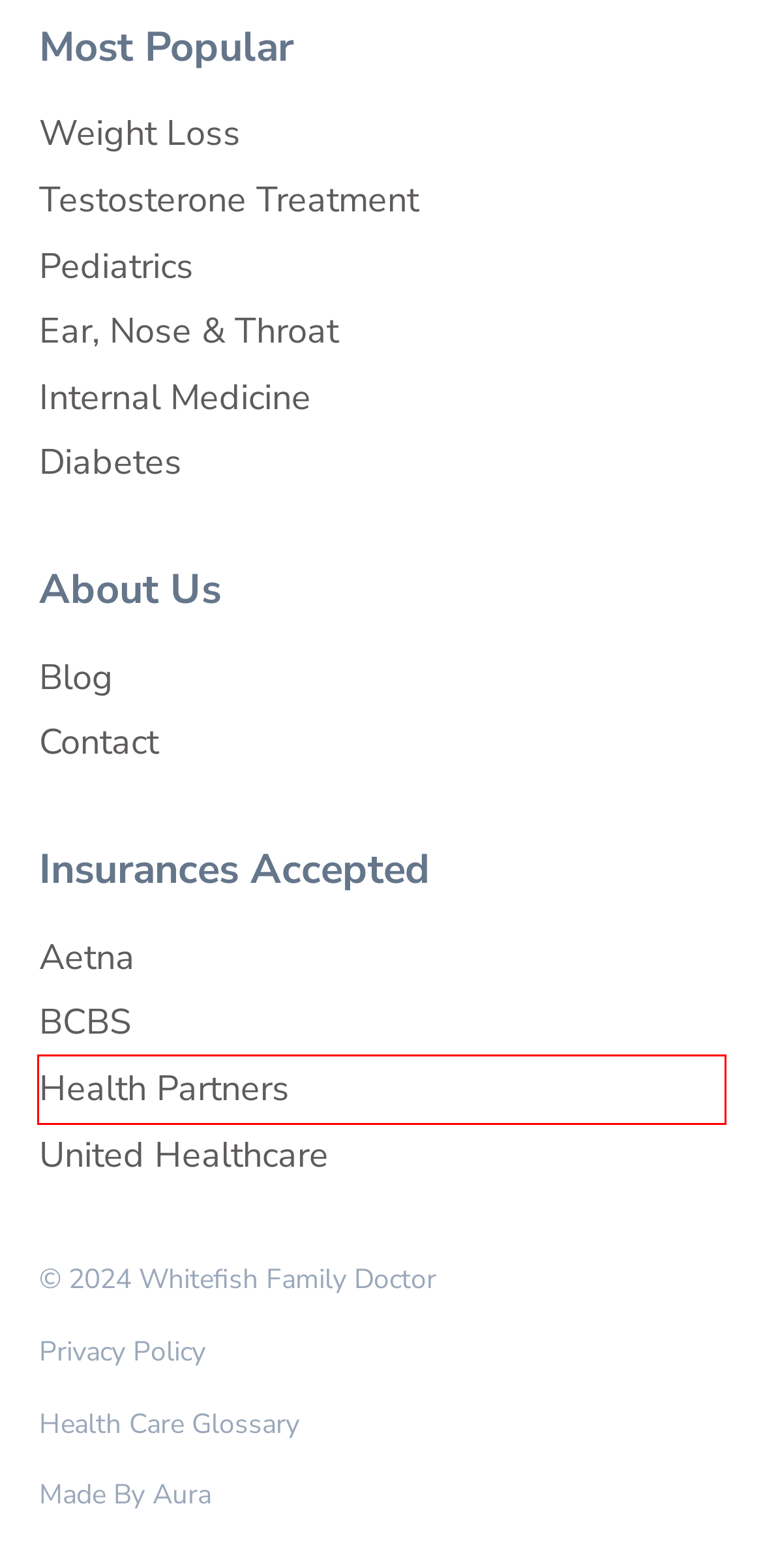Examine the screenshot of a webpage with a red bounding box around a specific UI element. Identify which webpage description best matches the new webpage that appears after clicking the element in the red bounding box. Here are the candidates:
A. Privacy Policy - Whitefish Family Doctor
B. MadeByAura - WordPress Design & Development Agency
C. Internal Medicine Clinic In Whitefish | For Men, Women & Children
D. Blue Cross Blue Shield (BSBC) Insurance | Whitefish Medical Clinic
E. United Healthcare - Whitefish Family Doctor
F. Health Partners Insurance Whitefish Family Doctor Clinic
G. Aetna Insurance Accepted | Family Medical Clinic Whitefish
H. News & Advice - Whitefish Family Doctor

F